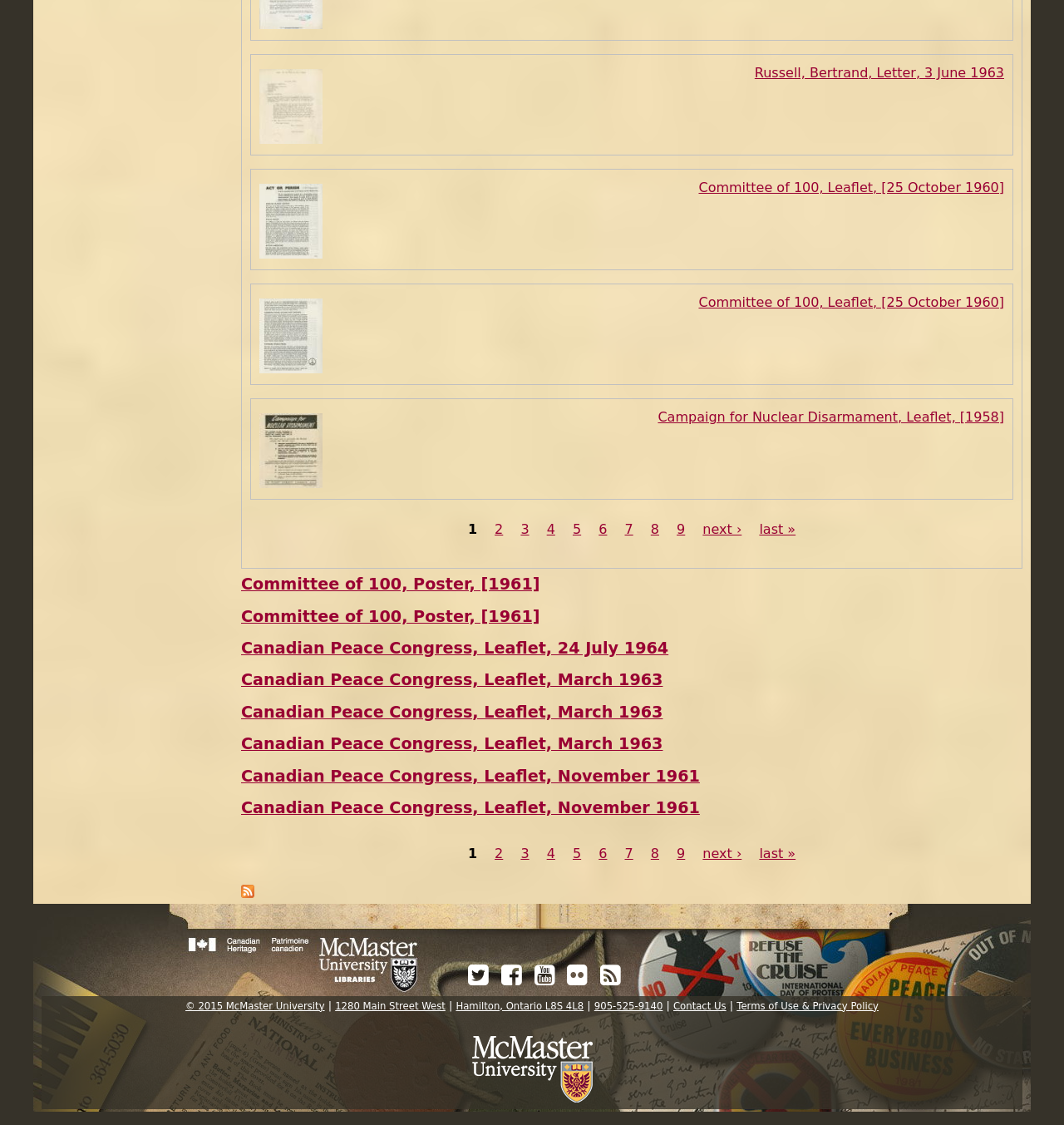Determine the bounding box coordinates for the region that must be clicked to execute the following instruction: "Click the link 'McMaster University'".

[0.443, 0.972, 0.557, 0.982]